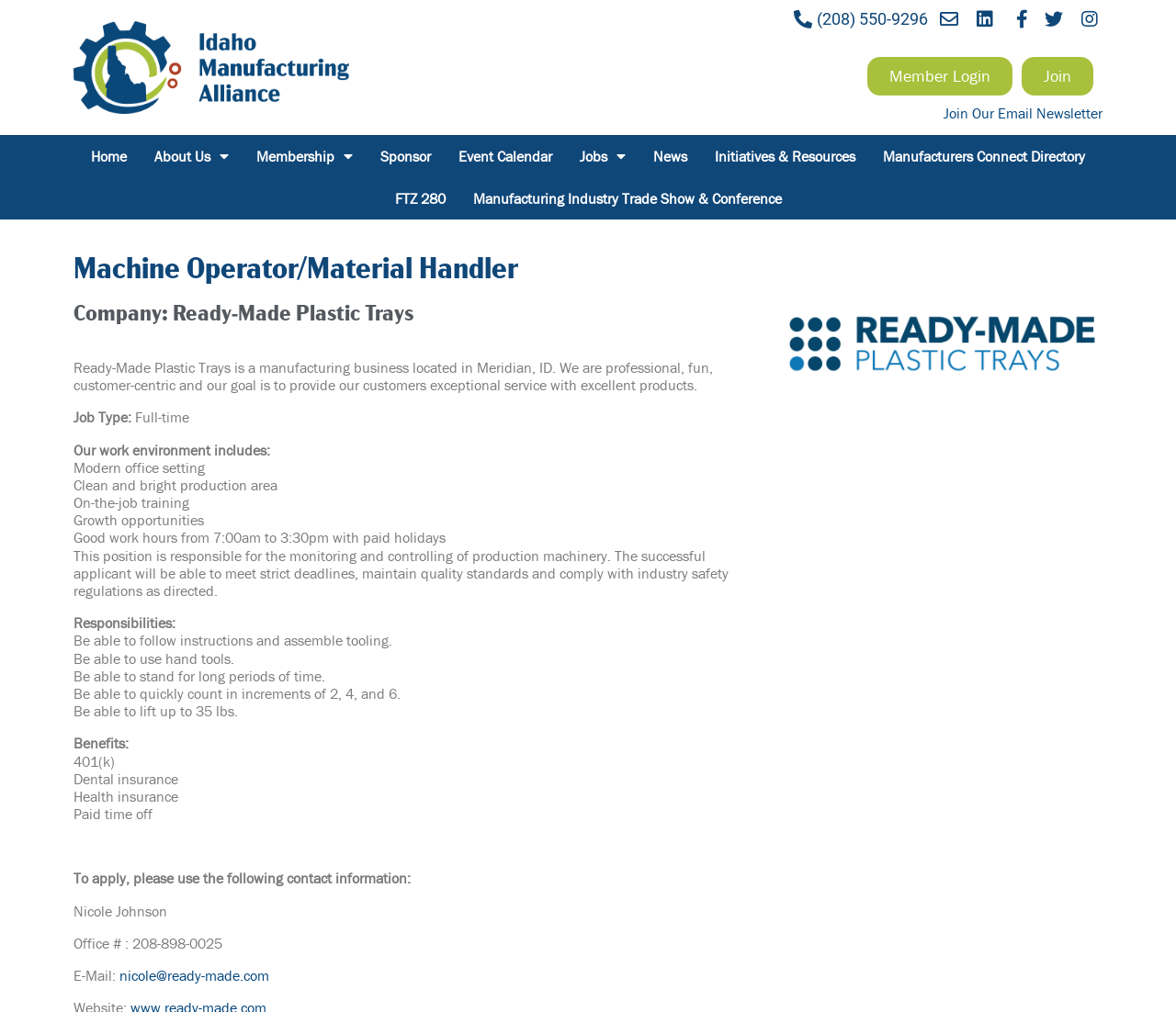Give an in-depth explanation of the webpage layout and content.

This webpage is about a job posting for a Machine Operator/Material Handler position at Ready-Made Plastic Trays, a manufacturing business located in Meridian, ID. The page is divided into several sections, with a heading at the top that displays the job title and company name.

On the top-right corner, there are several links, including a phone number, social media links, and a member login button. Below these links, there is a section to join the email newsletter, with three textboxes to input email, first name, and last name, and a subscribe button.

The main content of the page is divided into several sections. The first section describes the company, stating that it is professional, fun, customer-centric, and aims to provide exceptional service with excellent products. The next section describes the job type, which is full-time, and the work environment, which includes a modern office setting, clean and bright production area, on-the-job training, growth opportunities, and good work hours.

The following section outlines the responsibilities of the job, including monitoring and controlling production machinery, meeting strict deadlines, maintaining quality standards, and complying with industry safety regulations. The responsibilities also include following instructions, assembling tooling, using hand tools, standing for long periods, counting in increments, and lifting up to 35 lbs.

The benefits section lists 401(k), dental insurance, health insurance, and paid time off. The final section provides contact information to apply for the job, including the name, office phone number, and email address of the contact person, Nicole Johnson.

At the top of the page, there is a navigation menu with links to various sections of the website, including Home, About Us, Membership, Sponsor, Event Calendar, Jobs, News, Initiatives & Resources, and Manufacturers Connect Directory.